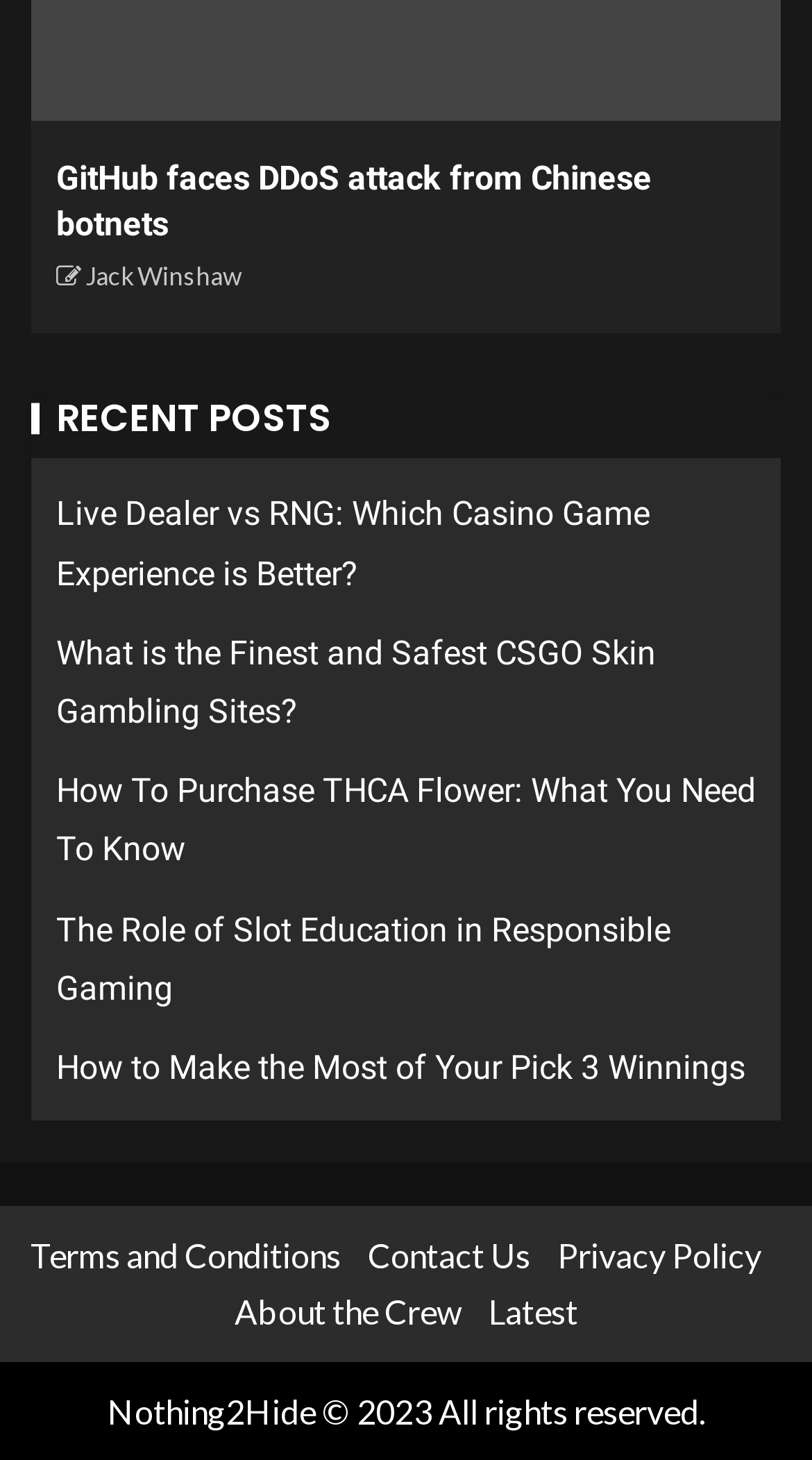Pinpoint the bounding box coordinates of the clickable element needed to complete the instruction: "Read the latest news". The coordinates should be provided as four float numbers between 0 and 1: [left, top, right, bottom].

None